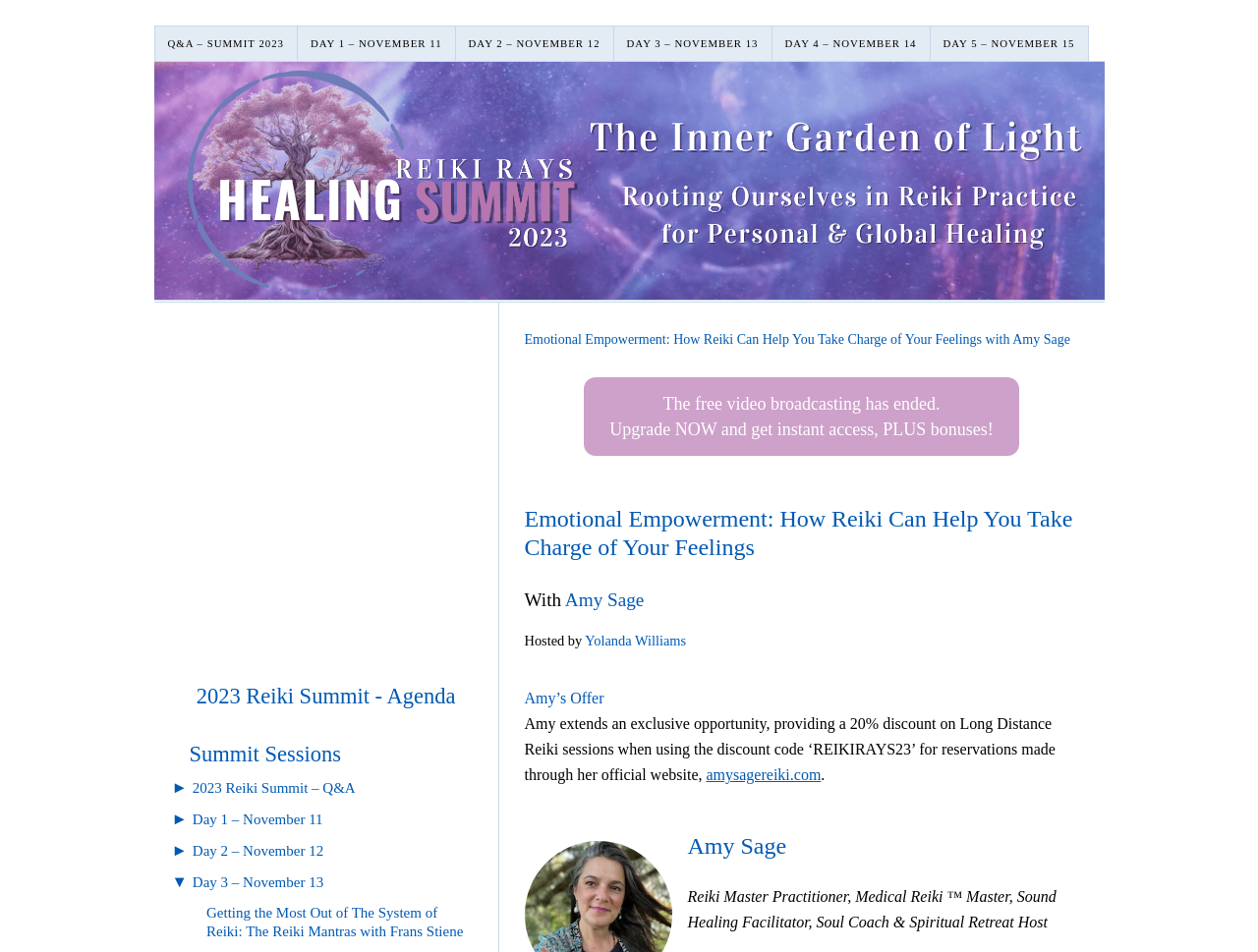Could you specify the bounding box coordinates for the clickable section to complete the following instruction: "Click on Q&A – SUMMIT 2023"?

[0.123, 0.027, 0.237, 0.065]